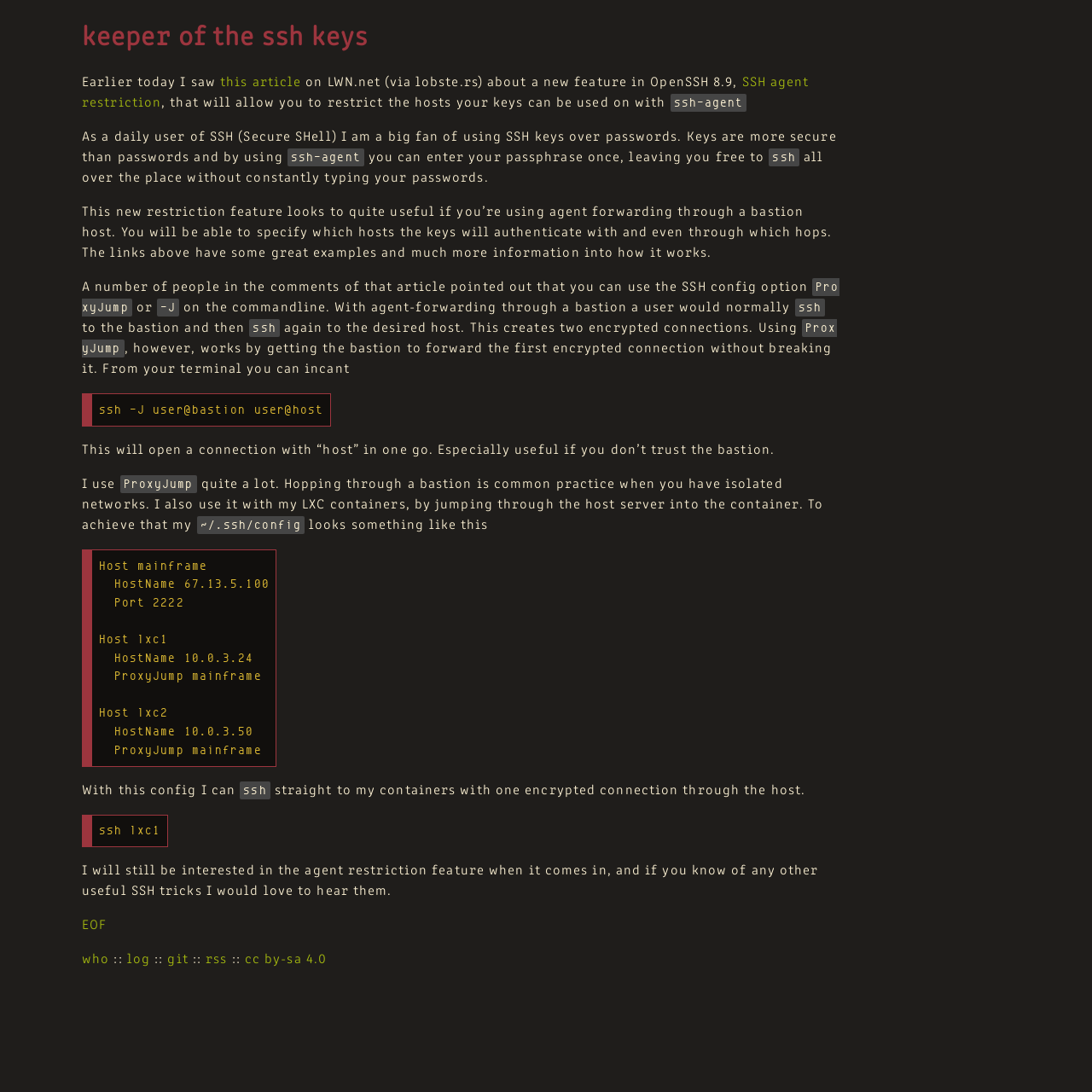Specify the bounding box coordinates of the area to click in order to execute this command: 'View Pricing'. The coordinates should consist of four float numbers ranging from 0 to 1, and should be formatted as [left, top, right, bottom].

None